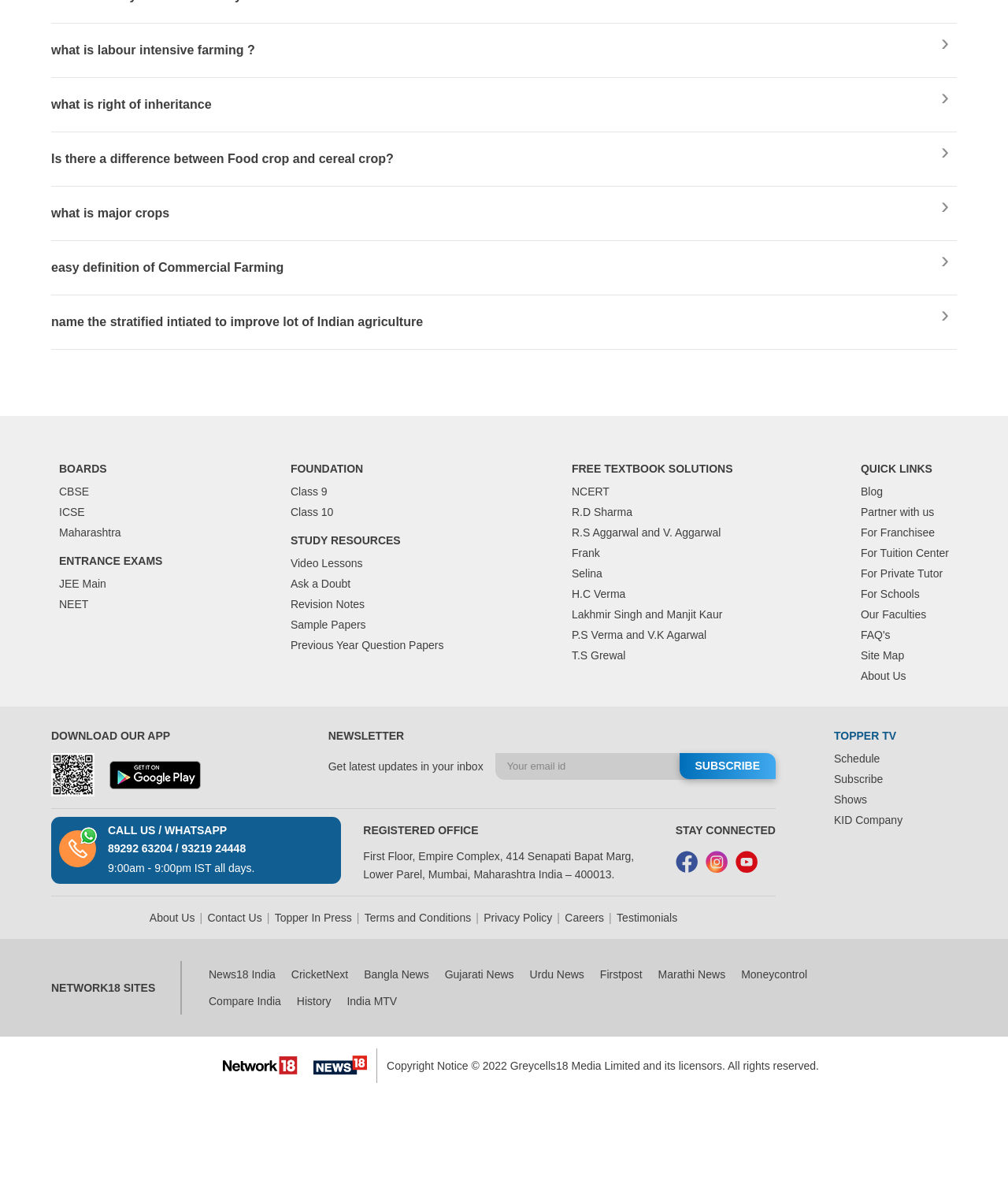Use a single word or phrase to answer this question: 
What type of resources are provided for students?

Study resources